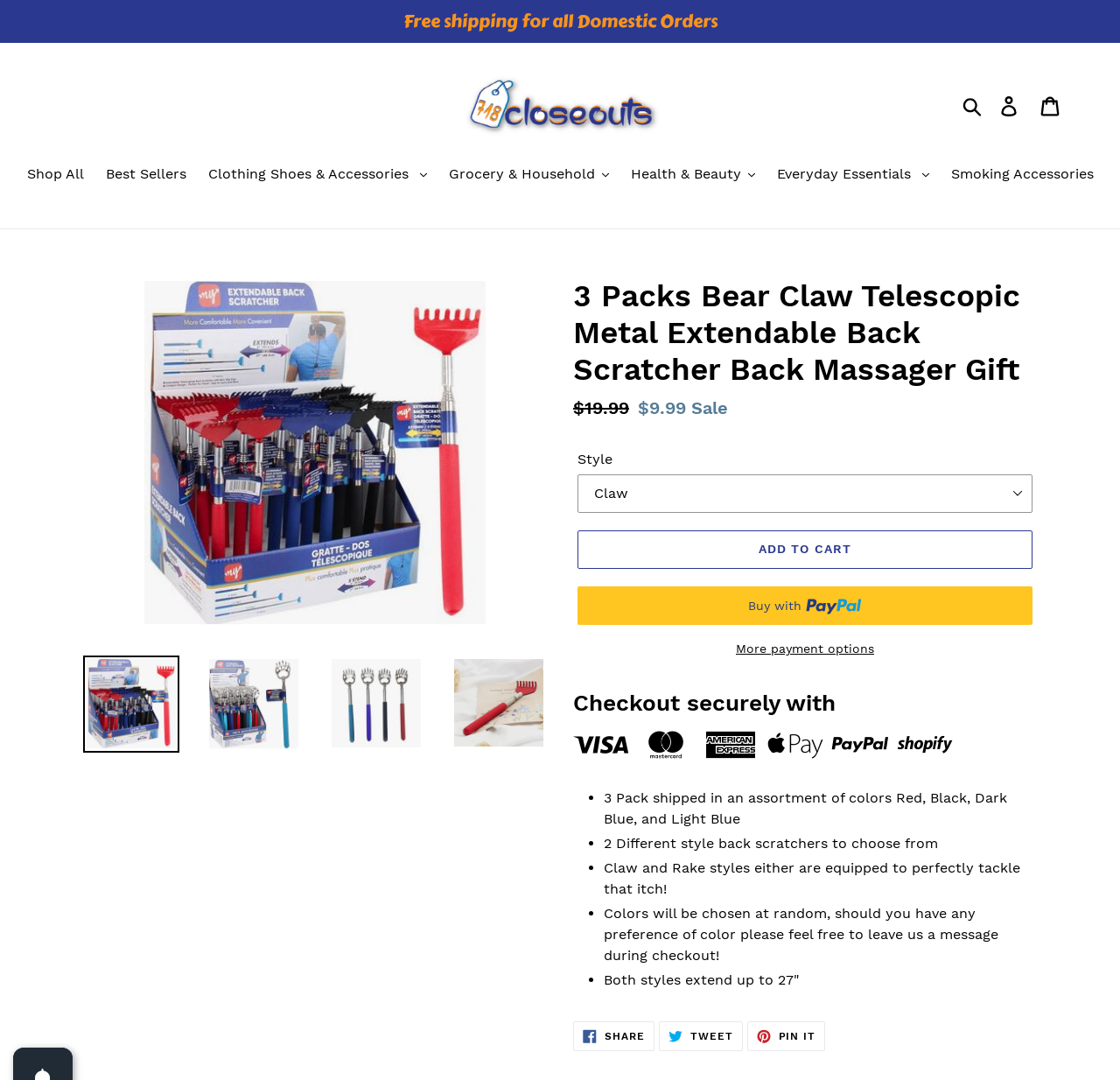Highlight the bounding box coordinates of the element you need to click to perform the following instruction: "Select a style from the dropdown menu."

[0.516, 0.439, 0.922, 0.475]